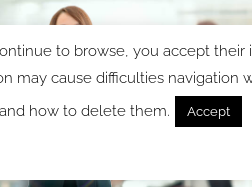What does the company approach reflect in its operations?
Respond to the question with a single word or phrase according to the image.

Clear communication and user-friendly experiences